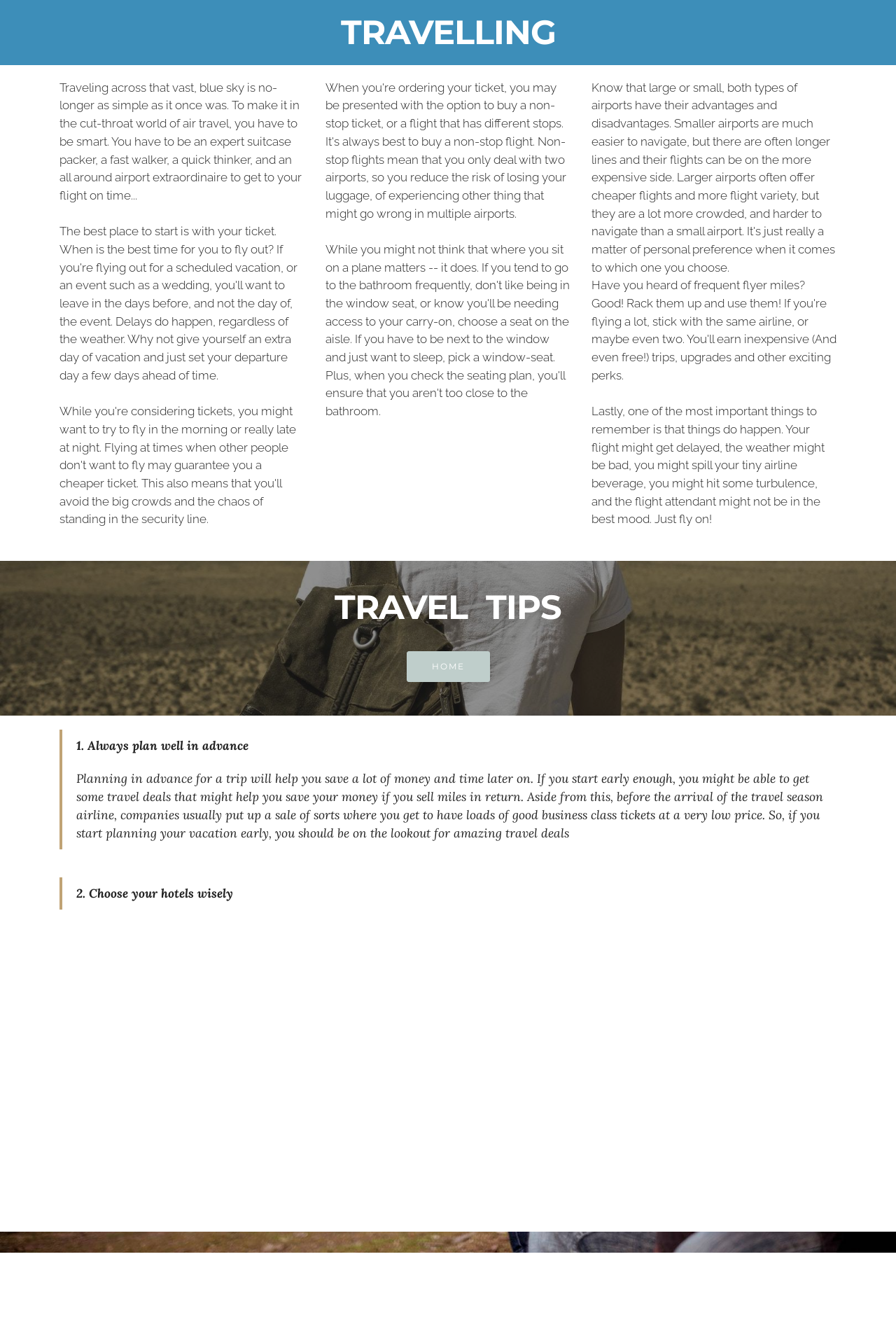What is the main topic of this webpage?
Refer to the image and provide a one-word or short phrase answer.

Traveling